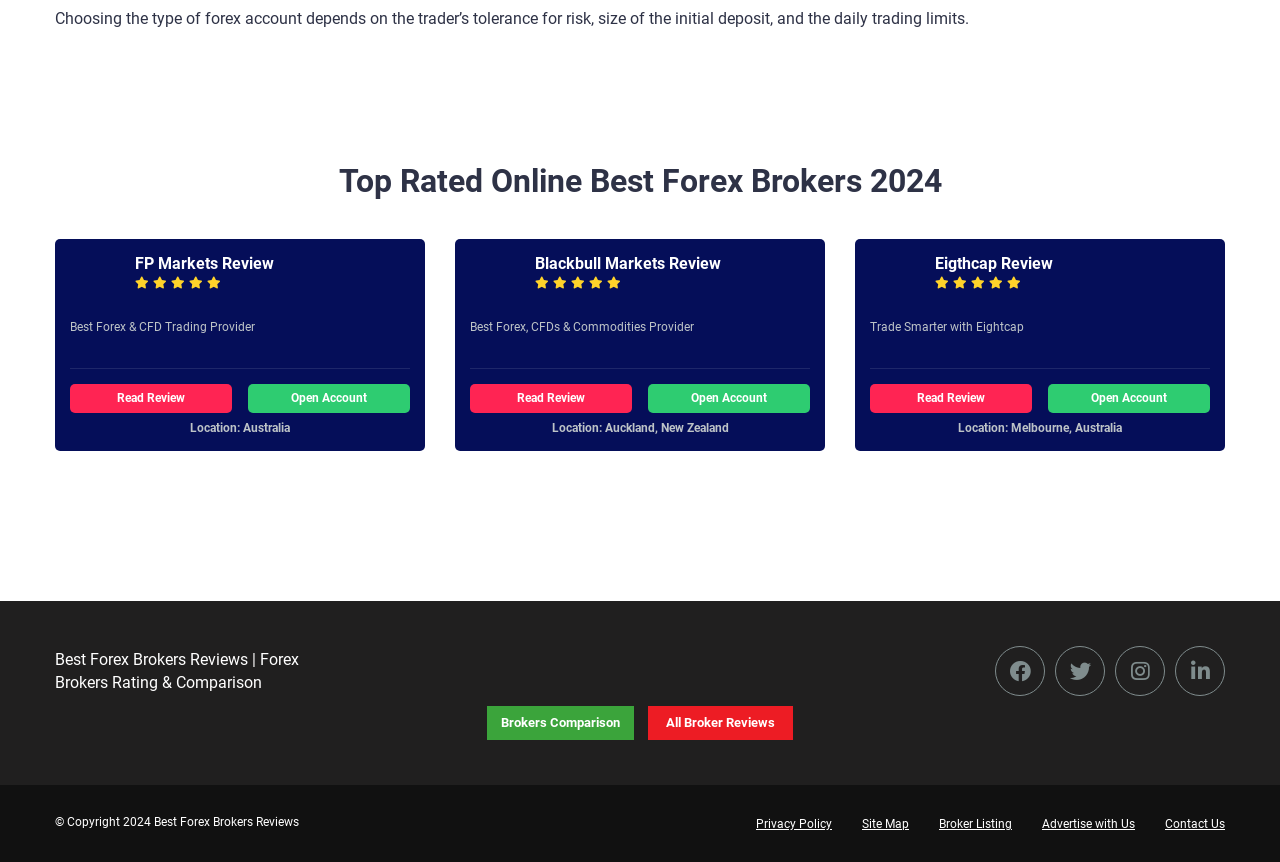How many brokers are reviewed on this webpage?
Please respond to the question with a detailed and informative answer.

By examining the link elements and their corresponding static text elements, I count three brokers being reviewed on this webpage: FP Markets, Blackbull Markets, and Eightcap.